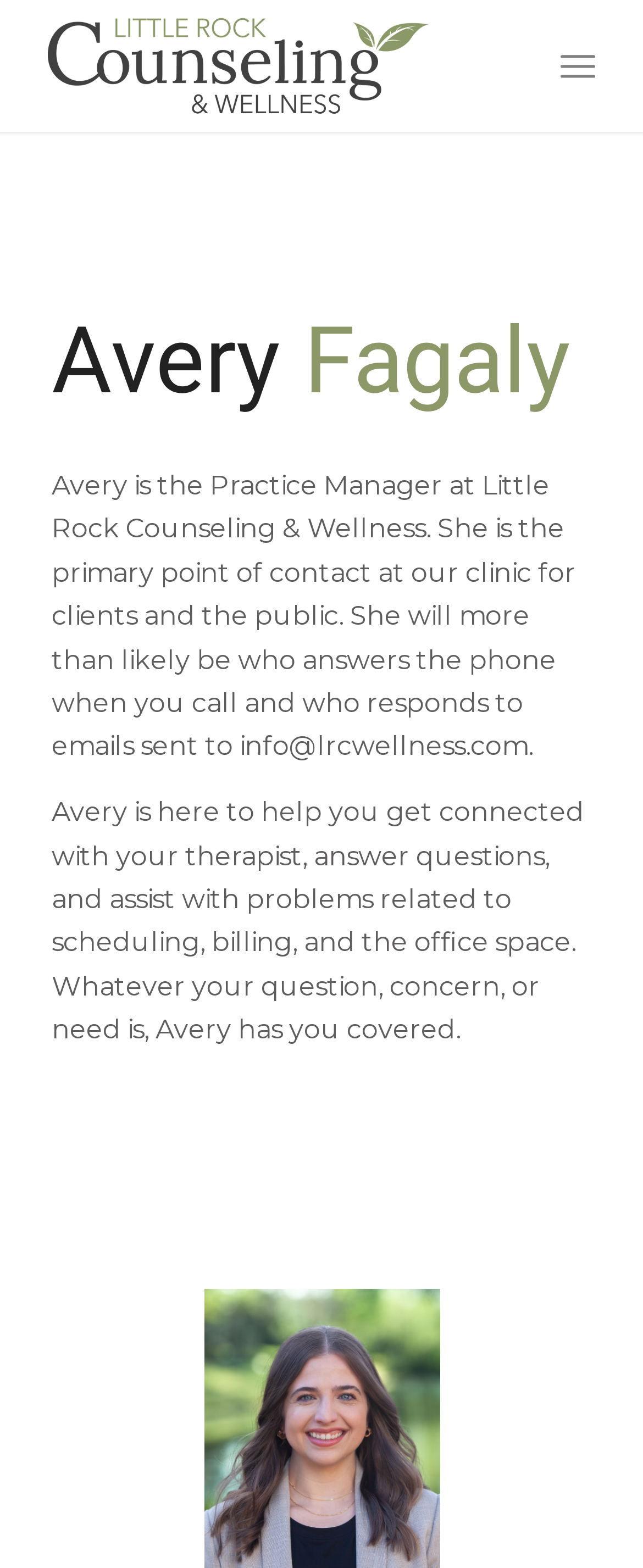Answer the question in a single word or phrase:
What is the purpose of Avery's role?

To help clients